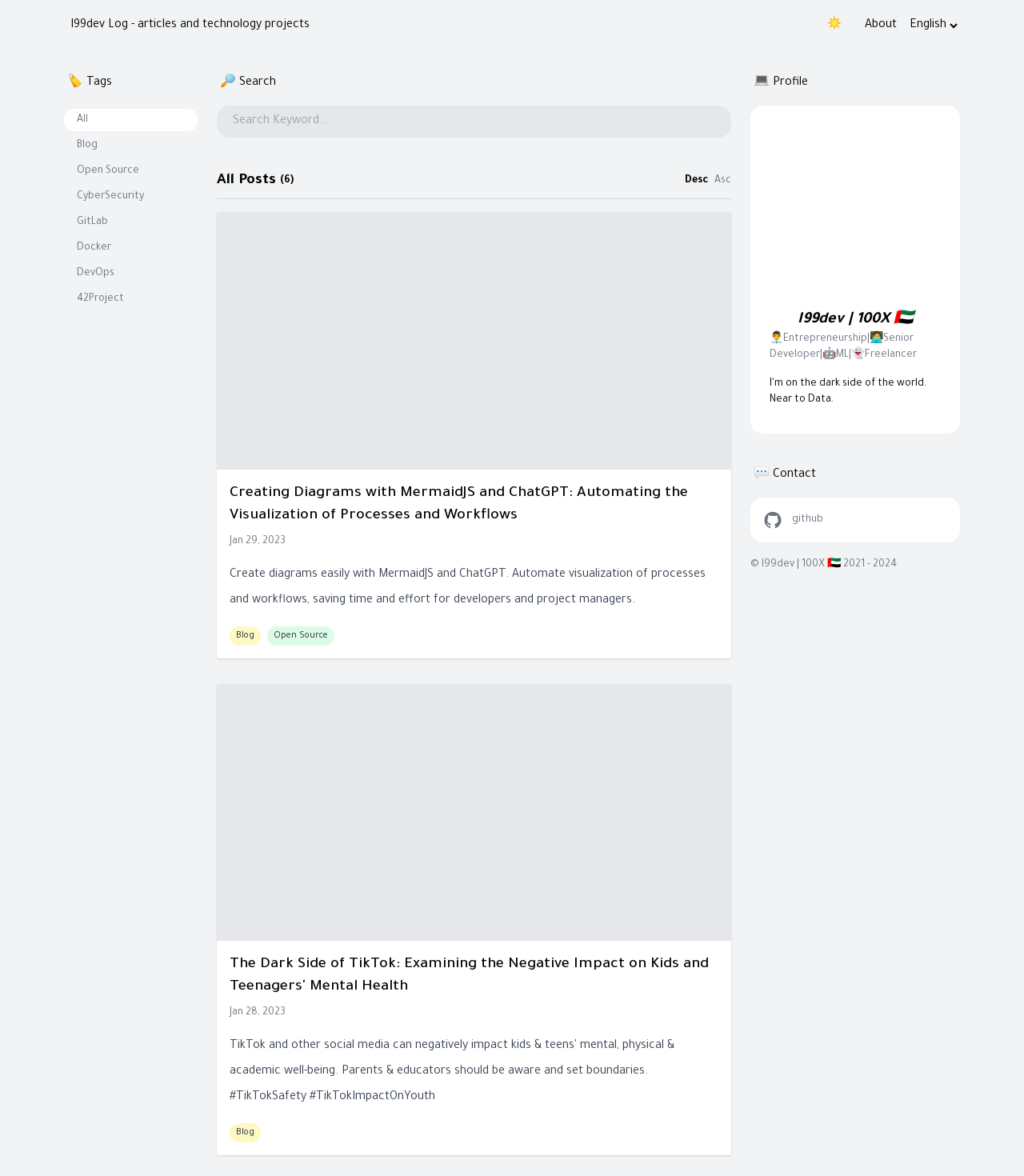Please provide a one-word or phrase answer to the question: 
What is the tag of the first article?

Blog, Open Source